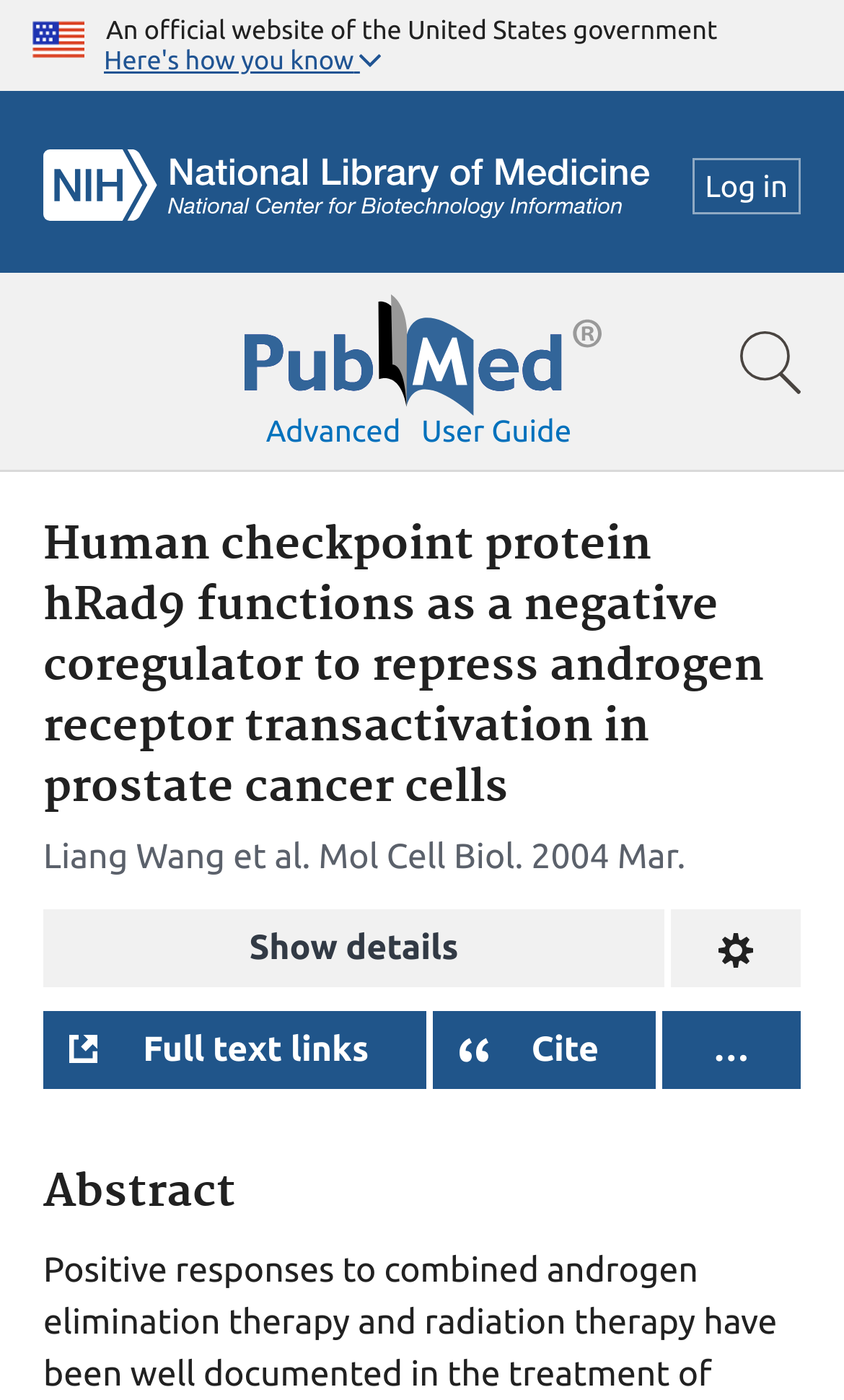Detail the various sections and features present on the webpage.

This webpage appears to be a scientific article page from the National Center for Biotechnology Information (NCBI) website. At the top left corner, there is a U.S. flag image, accompanied by a text stating "An official website of the United States government". Next to it, there is a button labeled "Here's how you know" which is not expanded.

Below this section, there is a navigation bar with several links, including "NCBI Logo", "Log in", and "Pubmed Logo". The Pubmed Logo is accompanied by an image. On the right side of the navigation bar, there are links to "Show search bar", "Advanced", and "User guide".

The main content of the webpage is divided into two sections. The top section has a heading that reads "Human checkpoint protein hRad9 functions as a negative coregulator to repress androgen receptor transactivation in prostate cancer cells". Below this heading, there are several lines of text, including the authors' names, the journal title, and the publication date.

The bottom section of the main content has several buttons, including "Show details", "Change format", "Full text links", "Open dialog with citation text in different styles", and an ellipsis button. There is also a "Cite" text next to the "Open dialog" button.

Finally, there is a heading labeled "Abstract" at the very bottom of the webpage.